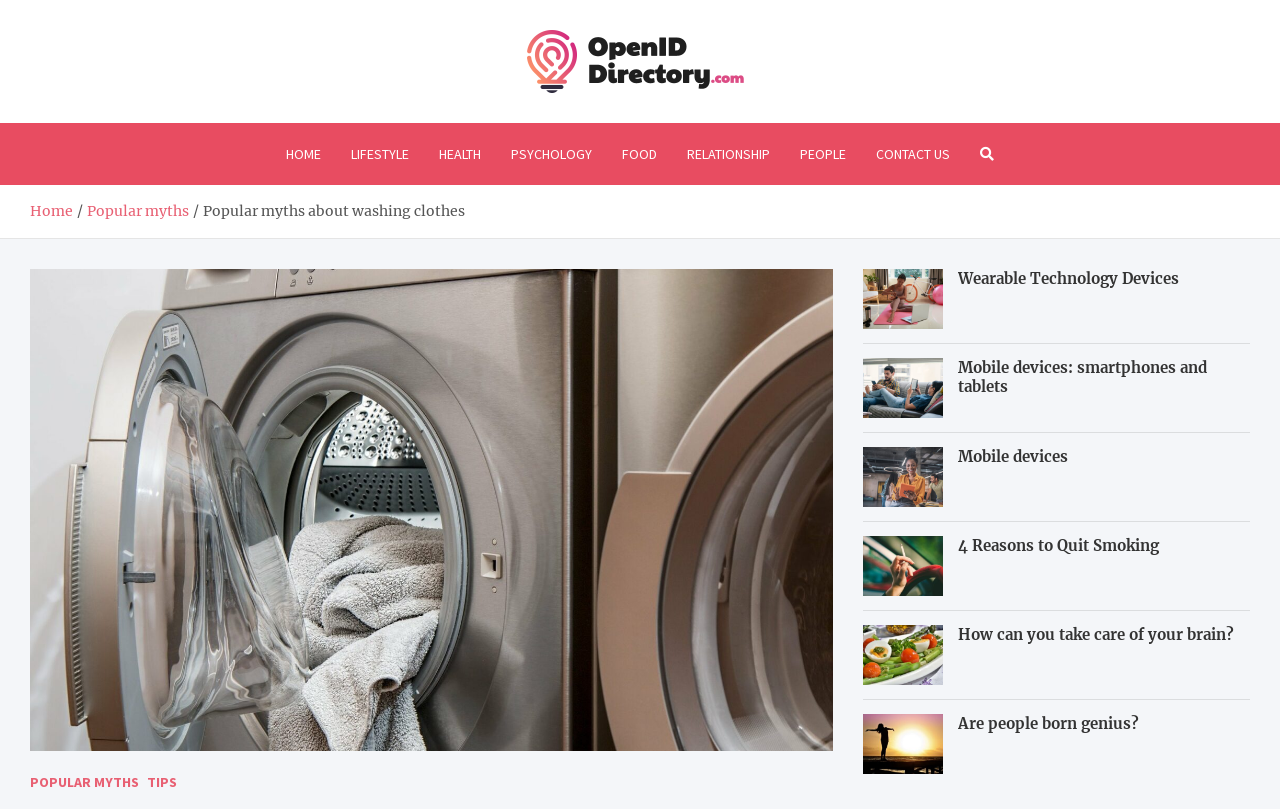Please find and report the primary heading text from the webpage.

Popular myths about washing clothes